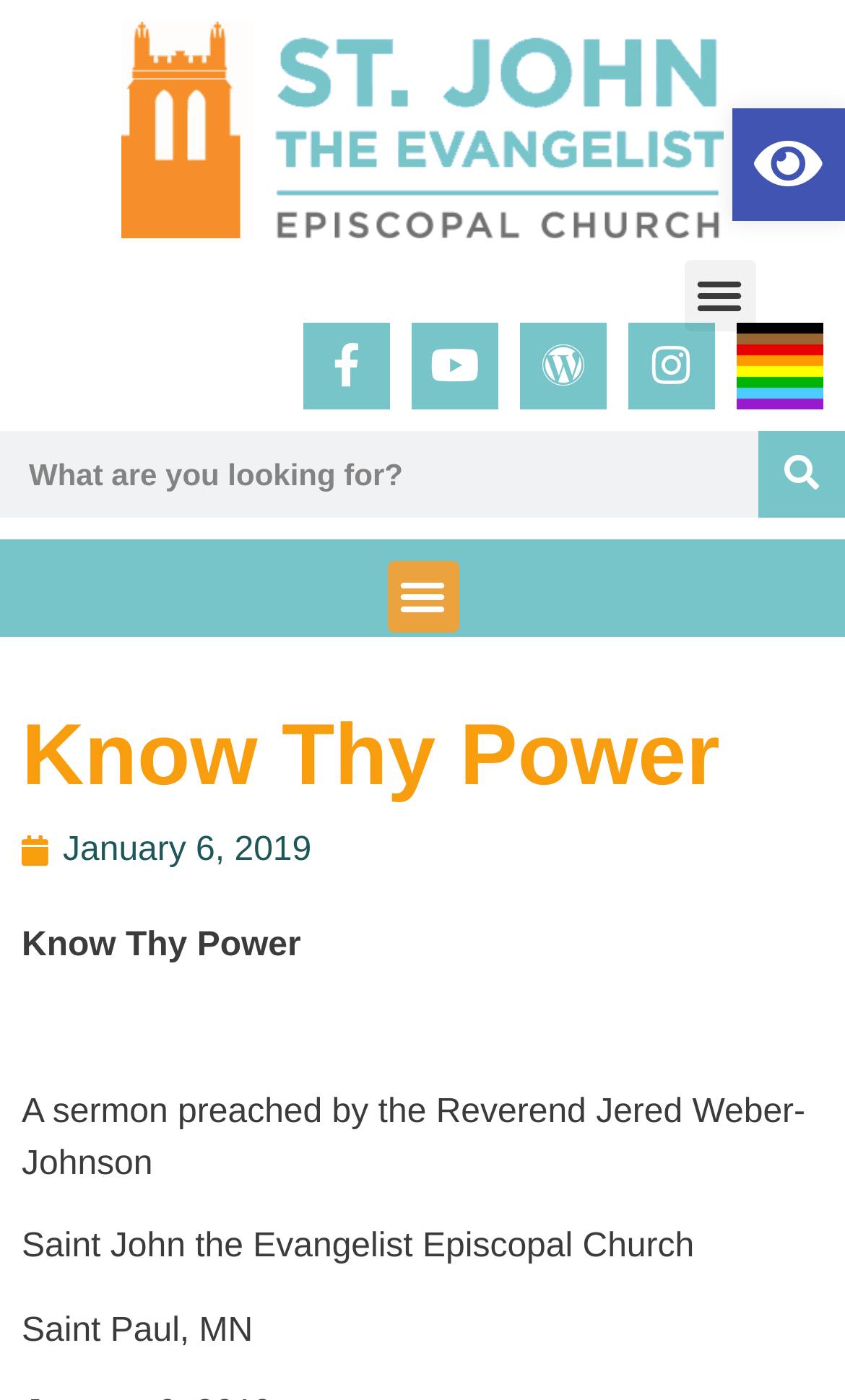Provide your answer to the question using just one word or phrase: What social media platforms are available?

Facebook, Youtube, Wordpress, Instagram